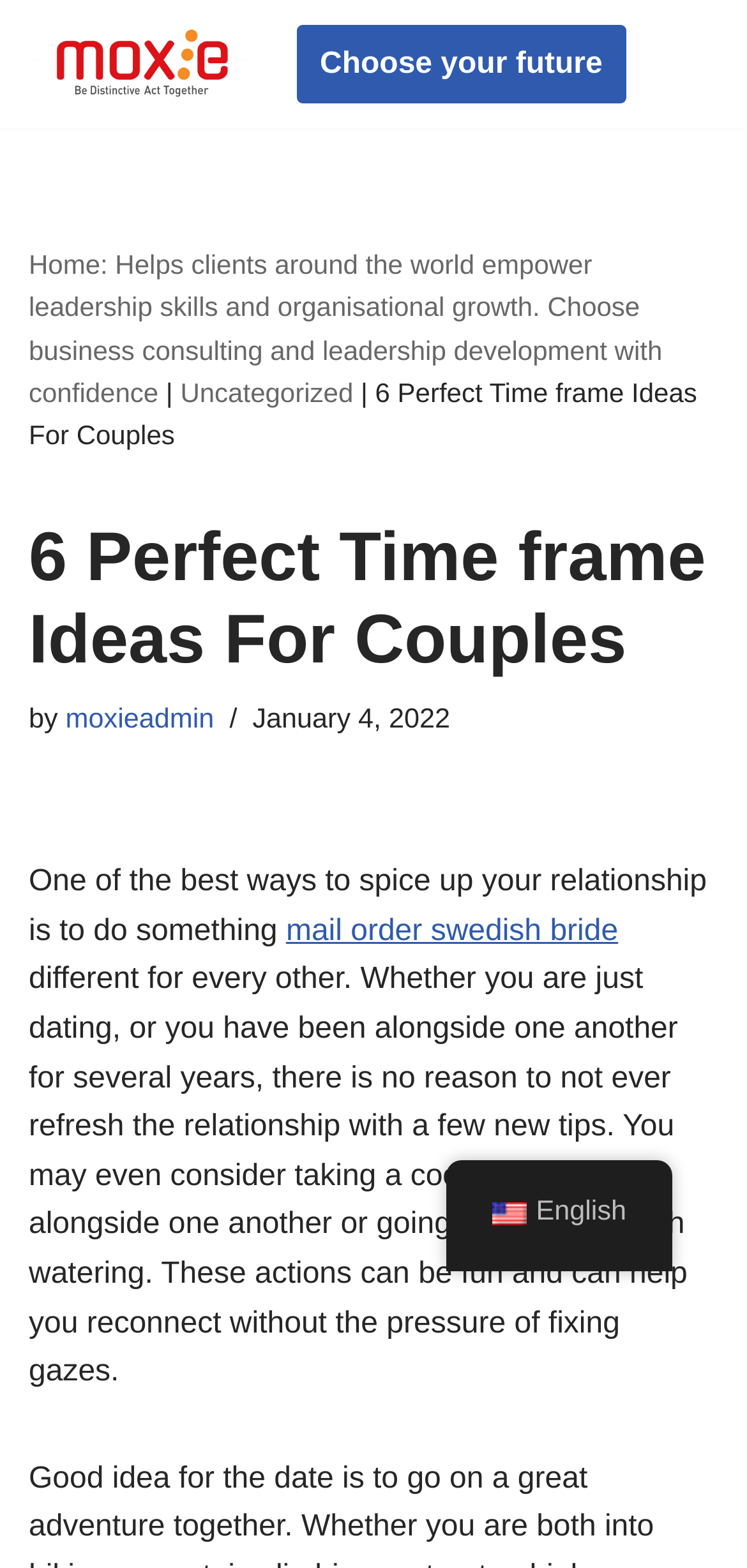Given the element description: "Kathy Stephens", predict the bounding box coordinates of the UI element it refers to, using four float numbers between 0 and 1, i.e., [left, top, right, bottom].

None